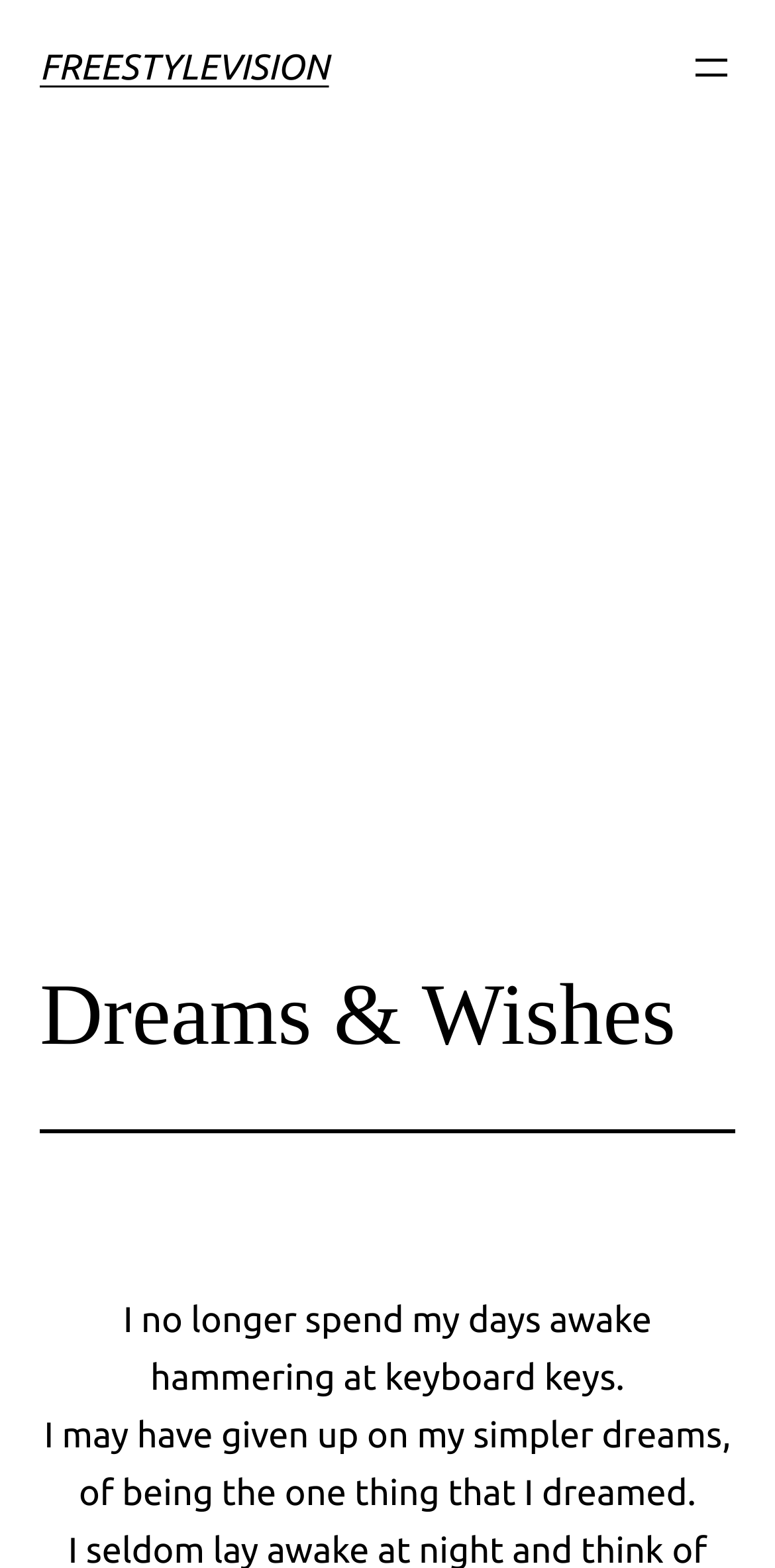Describe all the visual and textual components of the webpage comprehensively.

The webpage is titled "Dreams & Wishes – FREESTYLEVISION" and features a prominent heading "FREESTYLEVISION" at the top left corner. Below this heading, there is a link with the same text. On the top right corner, there is a button labeled "Open menu" that has a popup menu.

The main content of the webpage is divided into two sections. The top section takes up most of the page and contains an advertisement in the form of an iframe. The bottom section is narrower and contains a heading "Dreams & Wishes" at the top, followed by a horizontal separator.

Below the separator, there are three paragraphs of text. The first paragraph starts with the sentence "I no longer spend my days awake hammering at keyboard keys." The second paragraph begins with "I may have given up on my simpler dreams," and the third paragraph starts with "of being the one thing that I dreamed." These paragraphs are positioned in a vertical column, with the second paragraph below the first, and the third paragraph below the second.